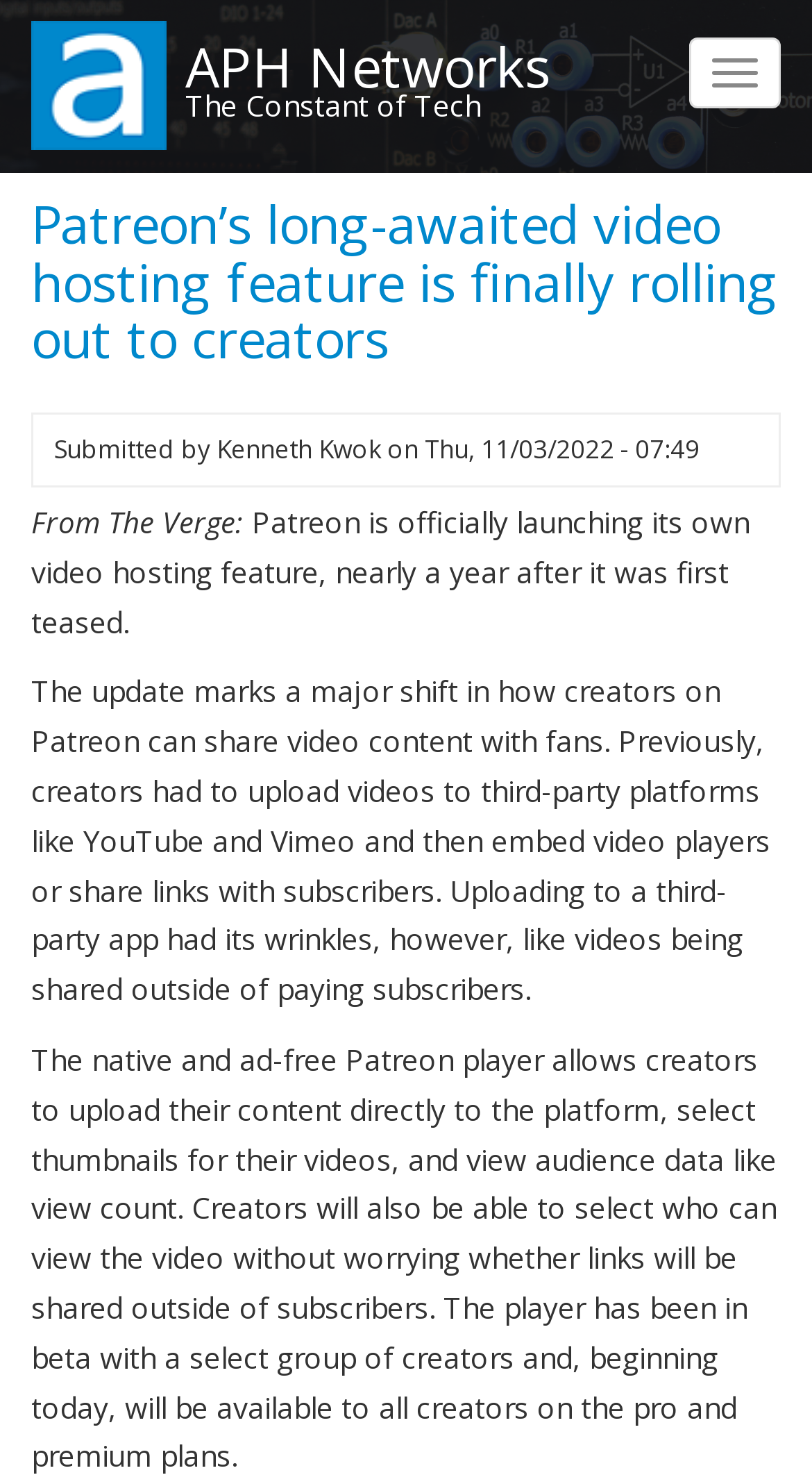Please provide a comprehensive answer to the question based on the screenshot: What was the limitation of uploading videos to third-party platforms?

I inferred the answer by reading the article, which mentions that uploading to third-party apps had its wrinkles, including videos being shared outside of paying subscribers.